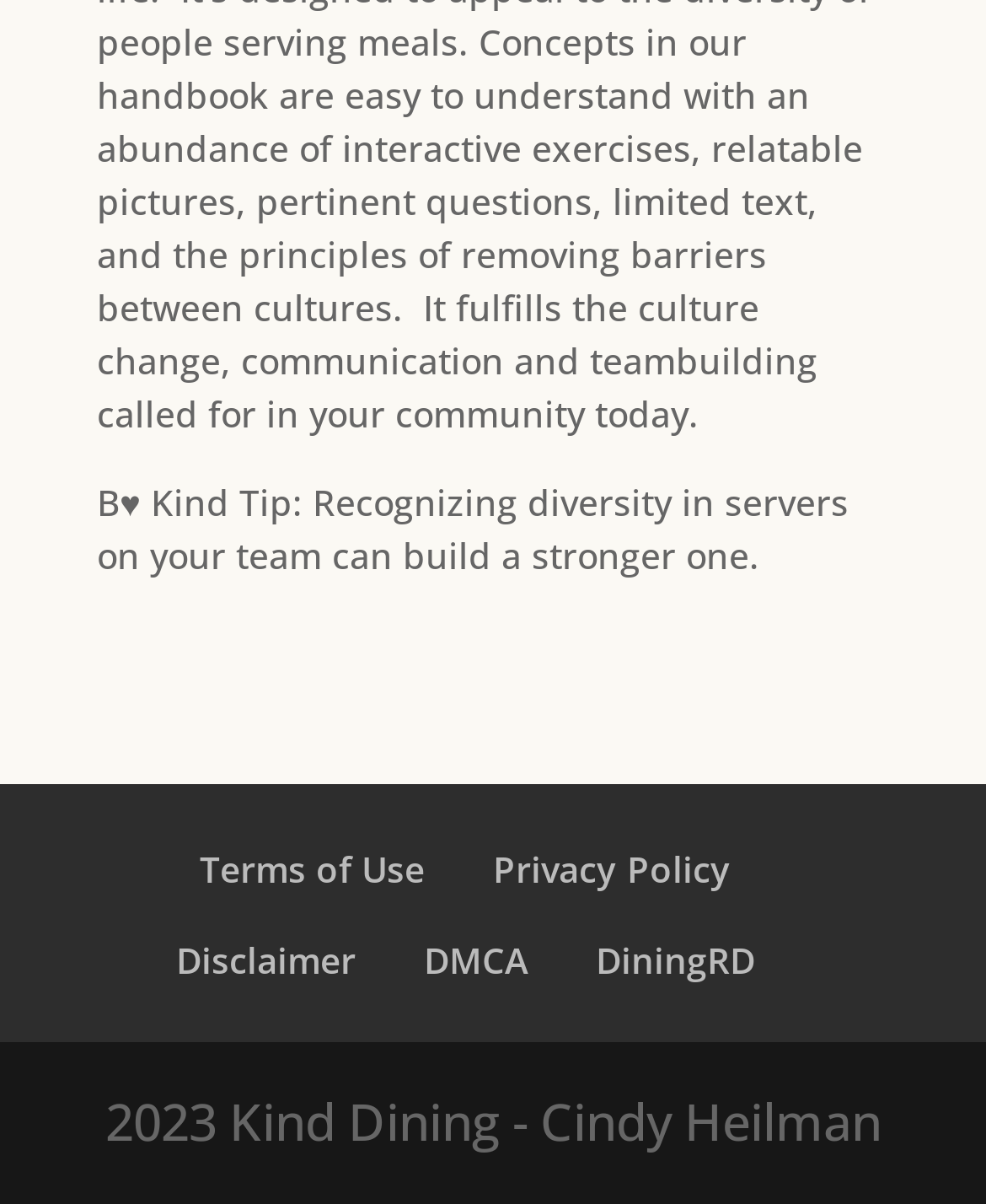What is the topic of the kind tip?
Answer the question with a thorough and detailed explanation.

I read the kind tip at the top of the webpage, which states 'B♥ Kind Tip: Recognizing diversity in servers on your team can build a stronger one.' The topic of the kind tip is recognizing diversity in servers.